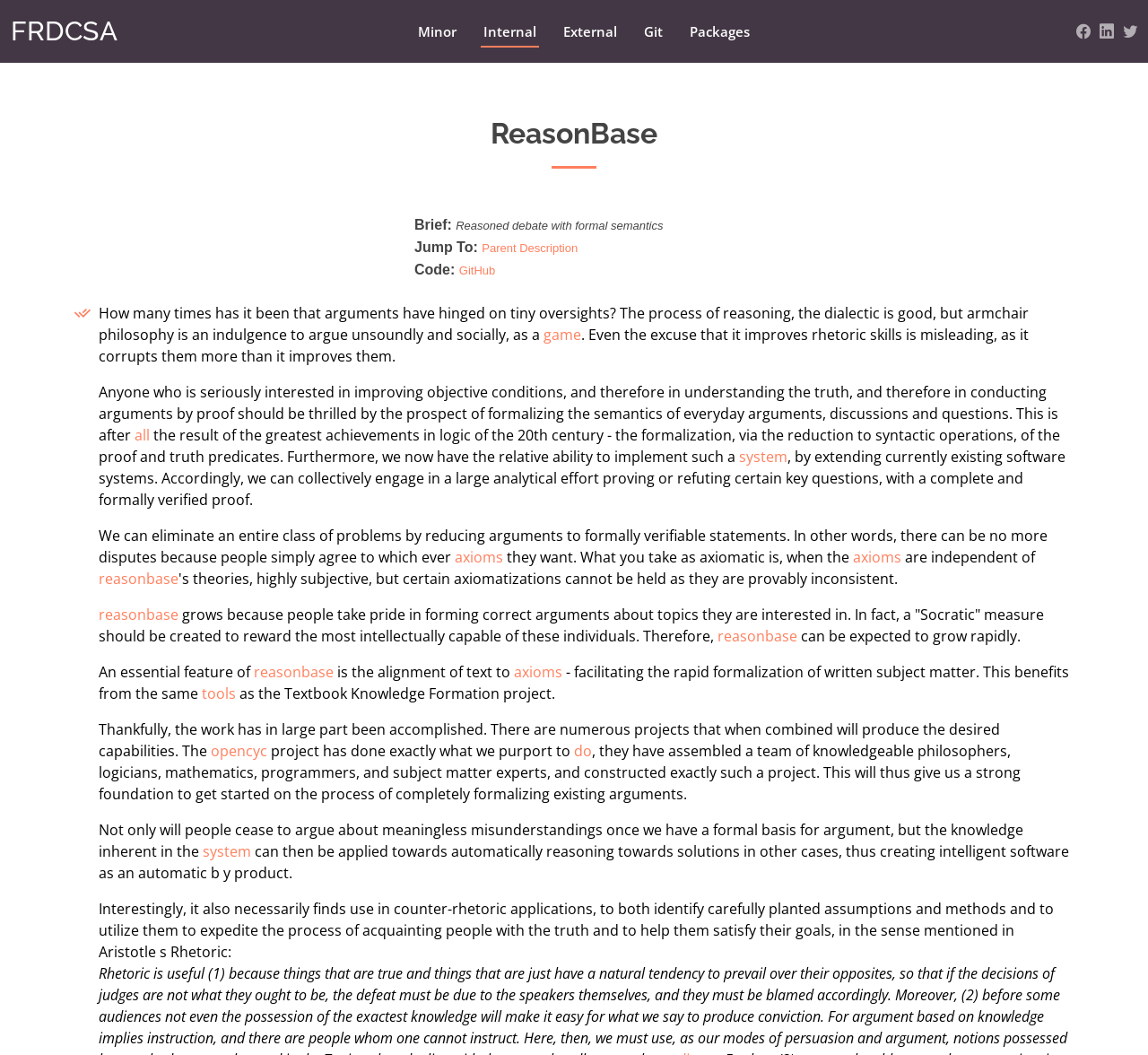What is the benefit of aligning text to axioms?
Please provide a single word or phrase answer based on the image.

Rapid formalization of written subject matter